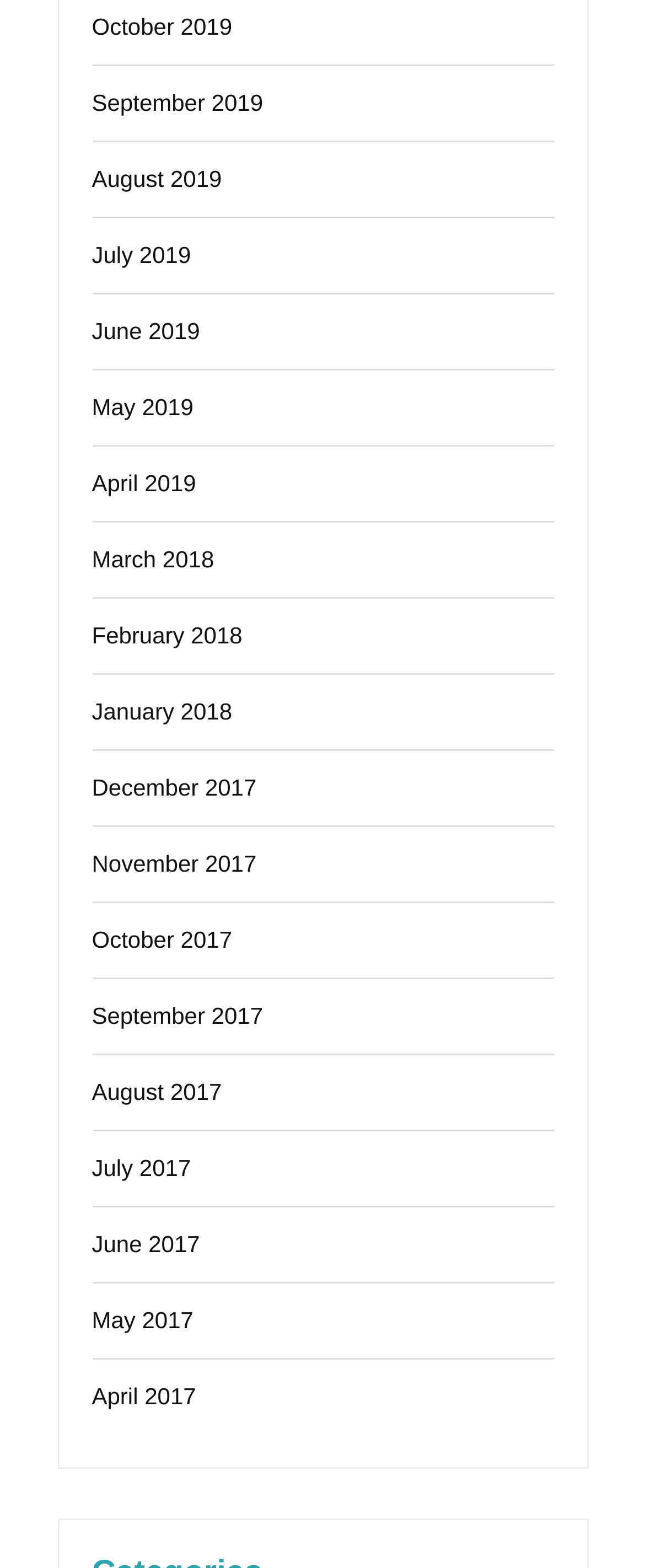Please determine the bounding box coordinates for the element that should be clicked to follow these instructions: "view May 2019".

[0.142, 0.251, 0.3, 0.268]